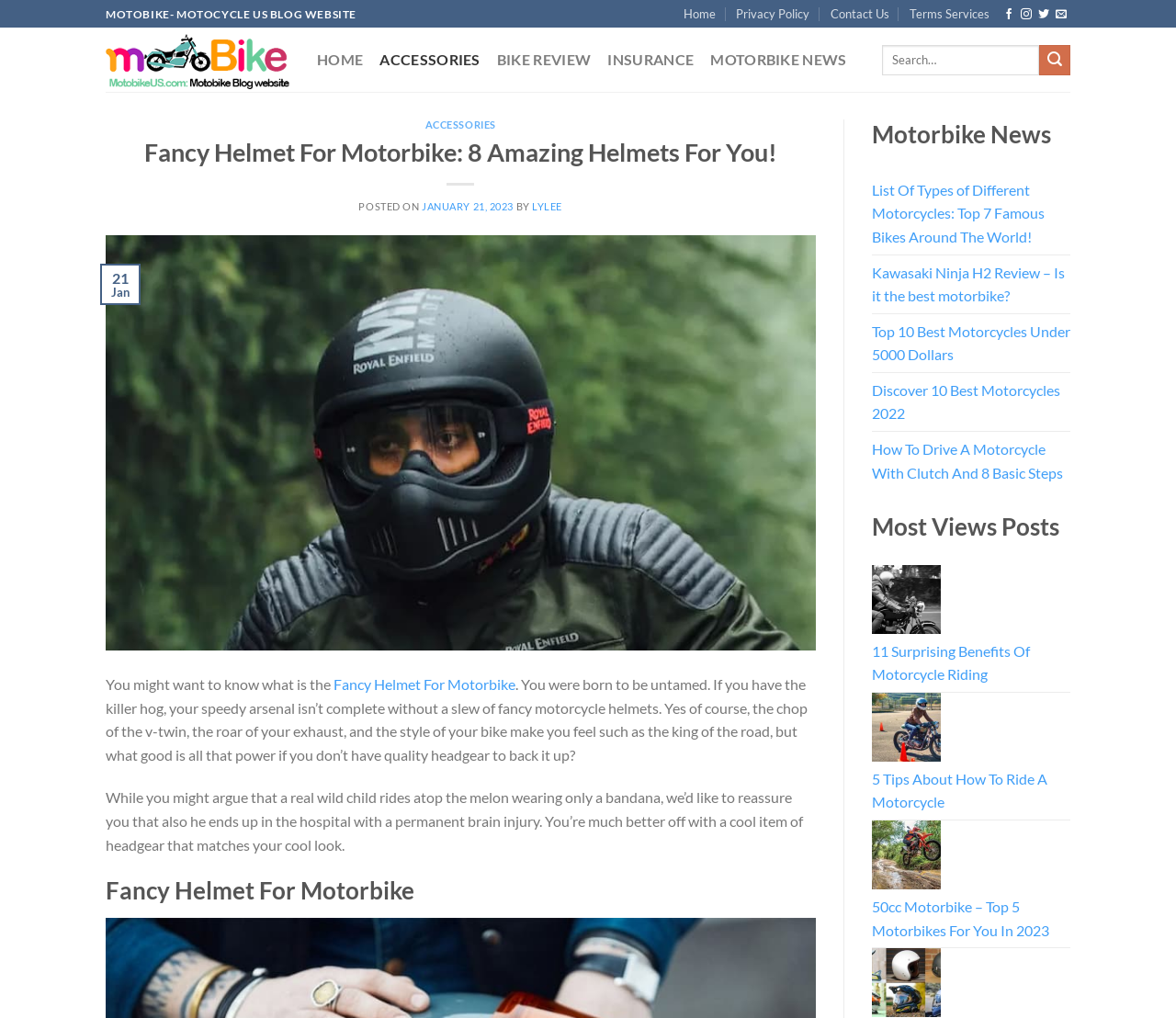Extract the main title from the webpage and generate its text.

Fancy Helmet For Motorbike: 8 Amazing Helmets For You!